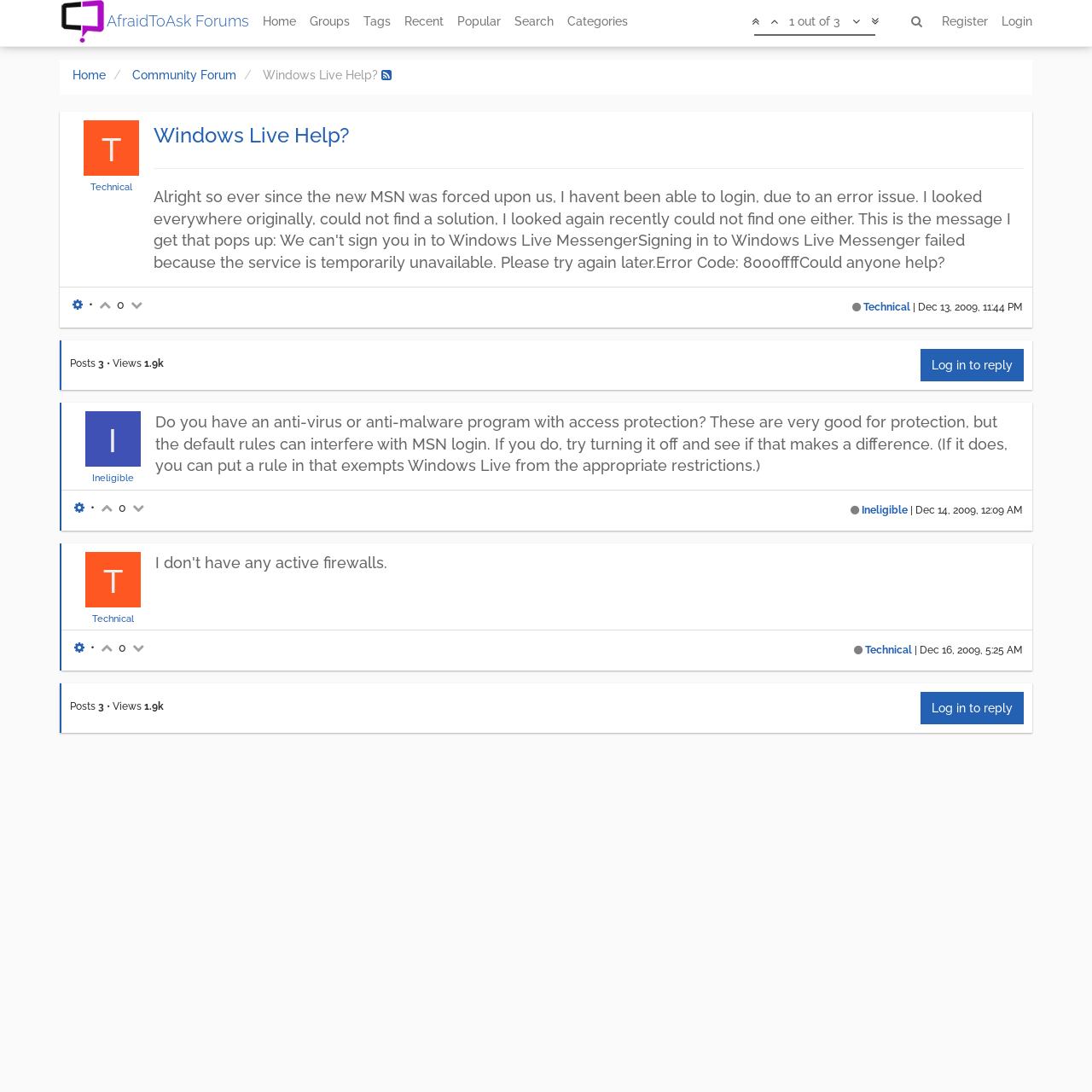Please determine the bounding box coordinates for the element that should be clicked to follow these instructions: "Login to the forum".

[0.911, 0.0, 0.952, 0.039]